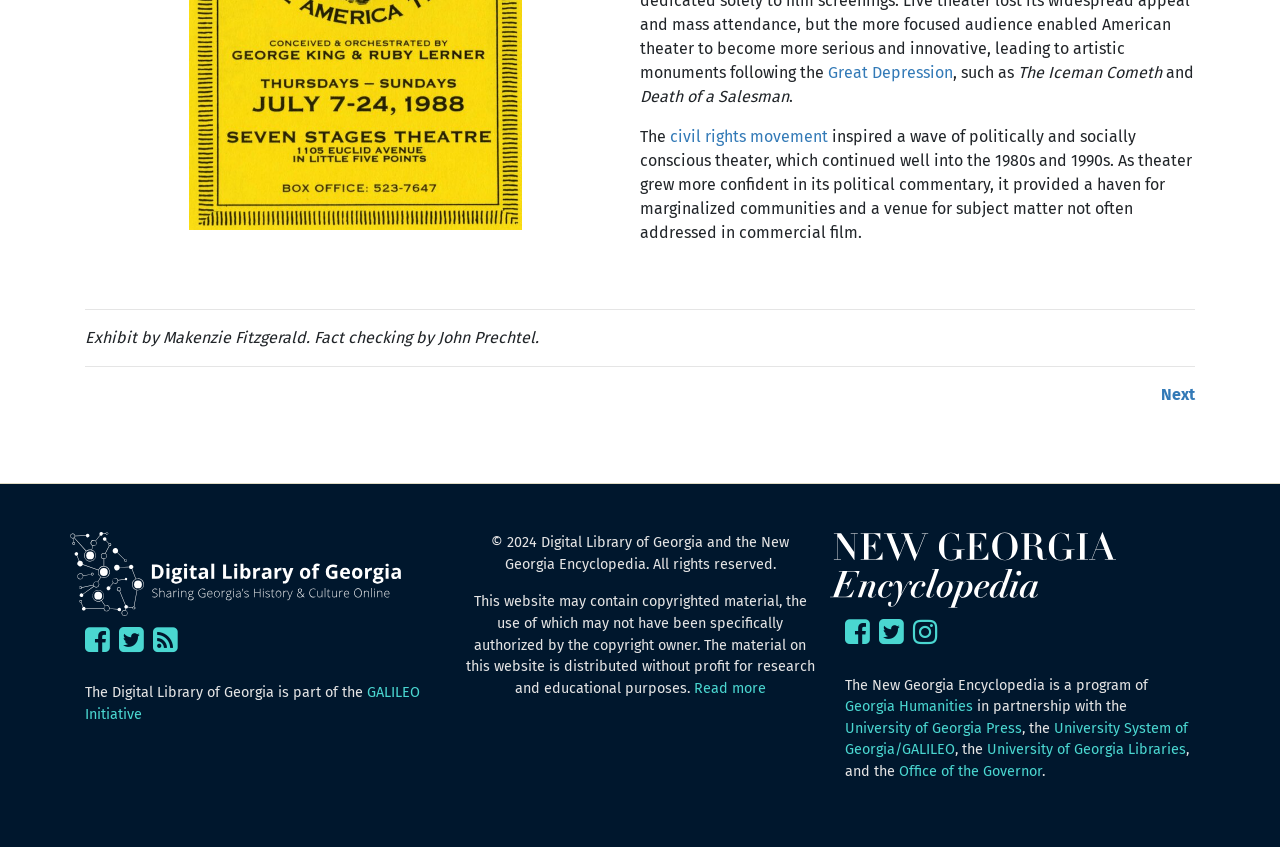Identify the bounding box for the UI element described as: "parent_node: Search name="s"". Ensure the coordinates are four float numbers between 0 and 1, formatted as [left, top, right, bottom].

None